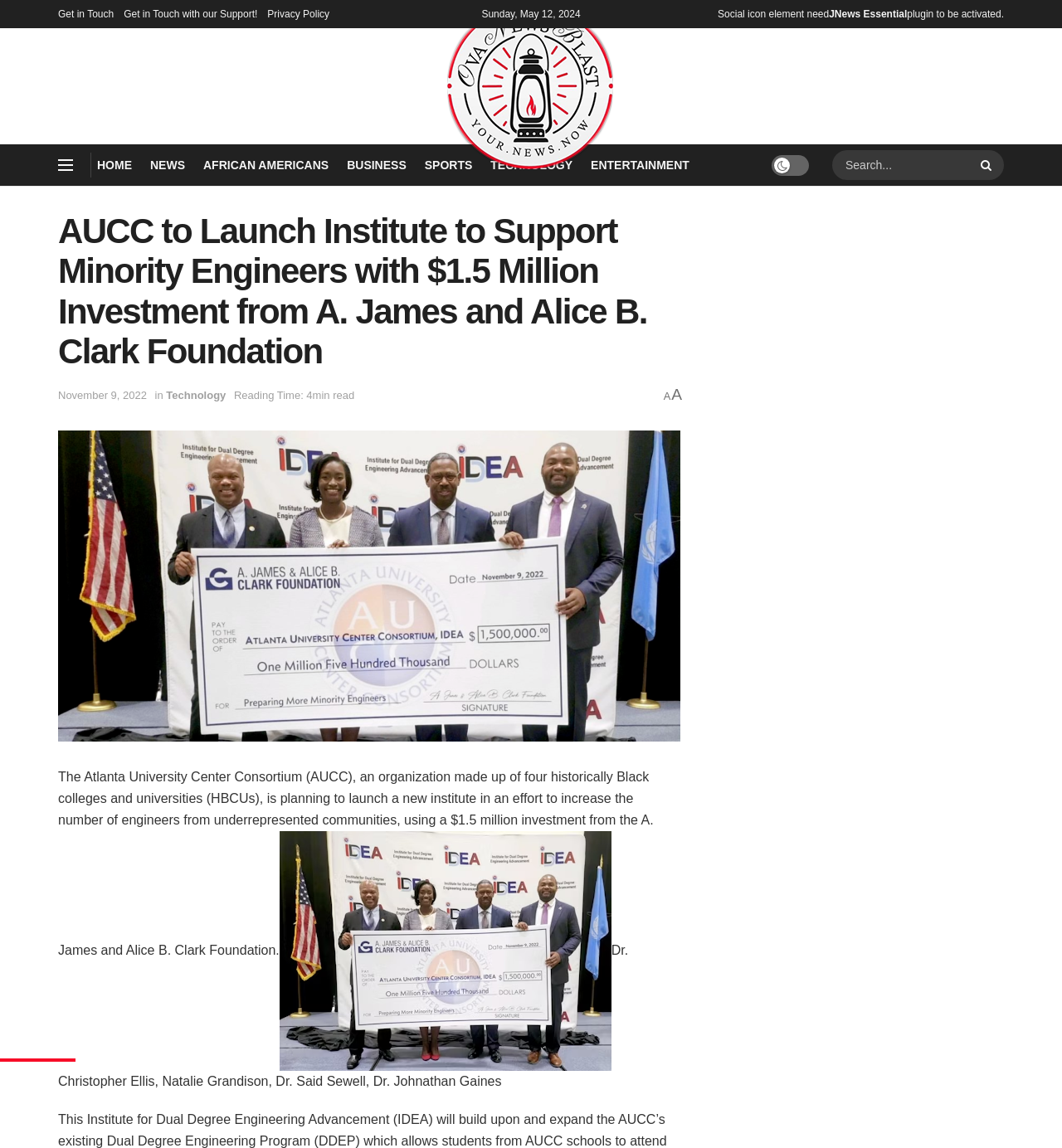What is the reading time of the article?
Using the visual information, respond with a single word or phrase.

4min read